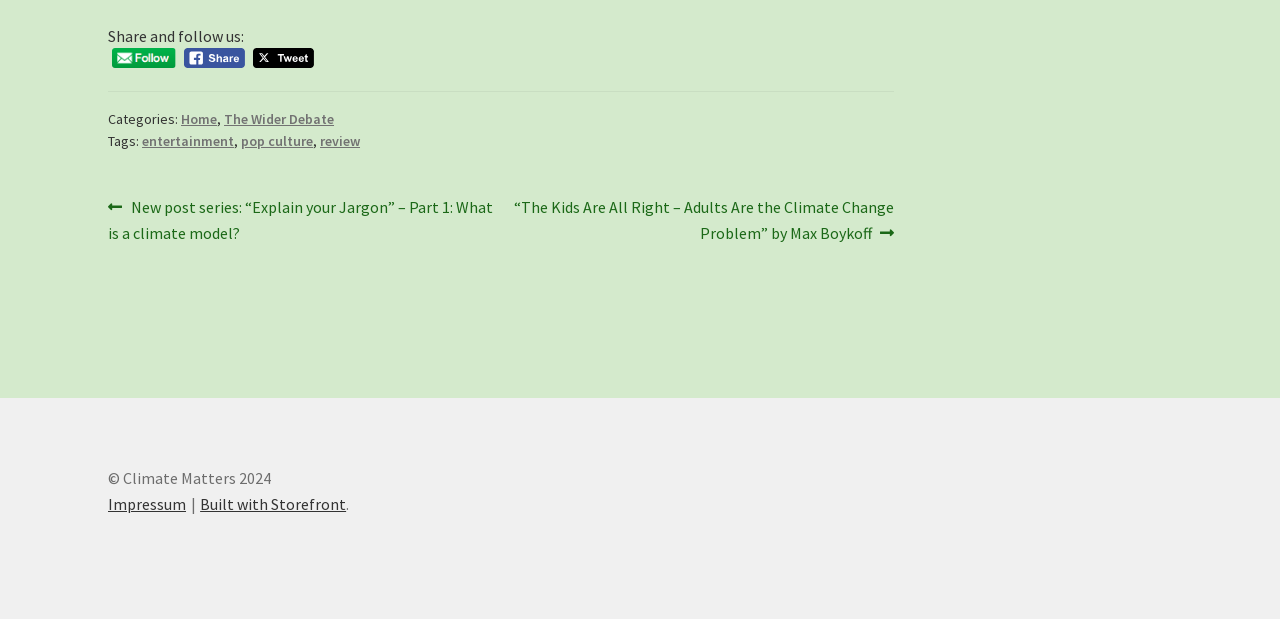What is the tag of the current post?
Using the image, give a concise answer in the form of a single word or short phrase.

entertainment